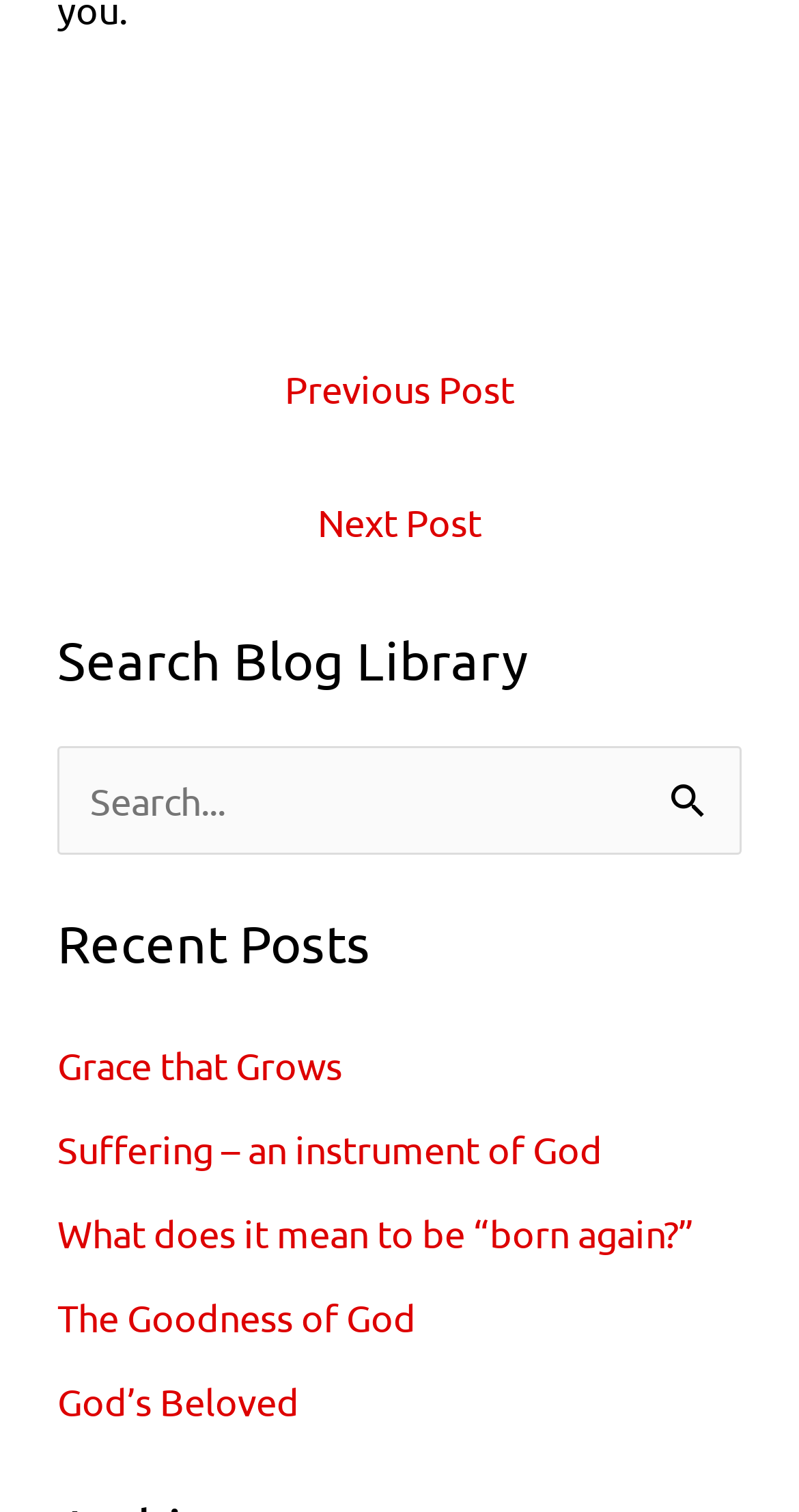Please find the bounding box coordinates of the element's region to be clicked to carry out this instruction: "Go to the next post".

[0.049, 0.319, 0.951, 0.376]